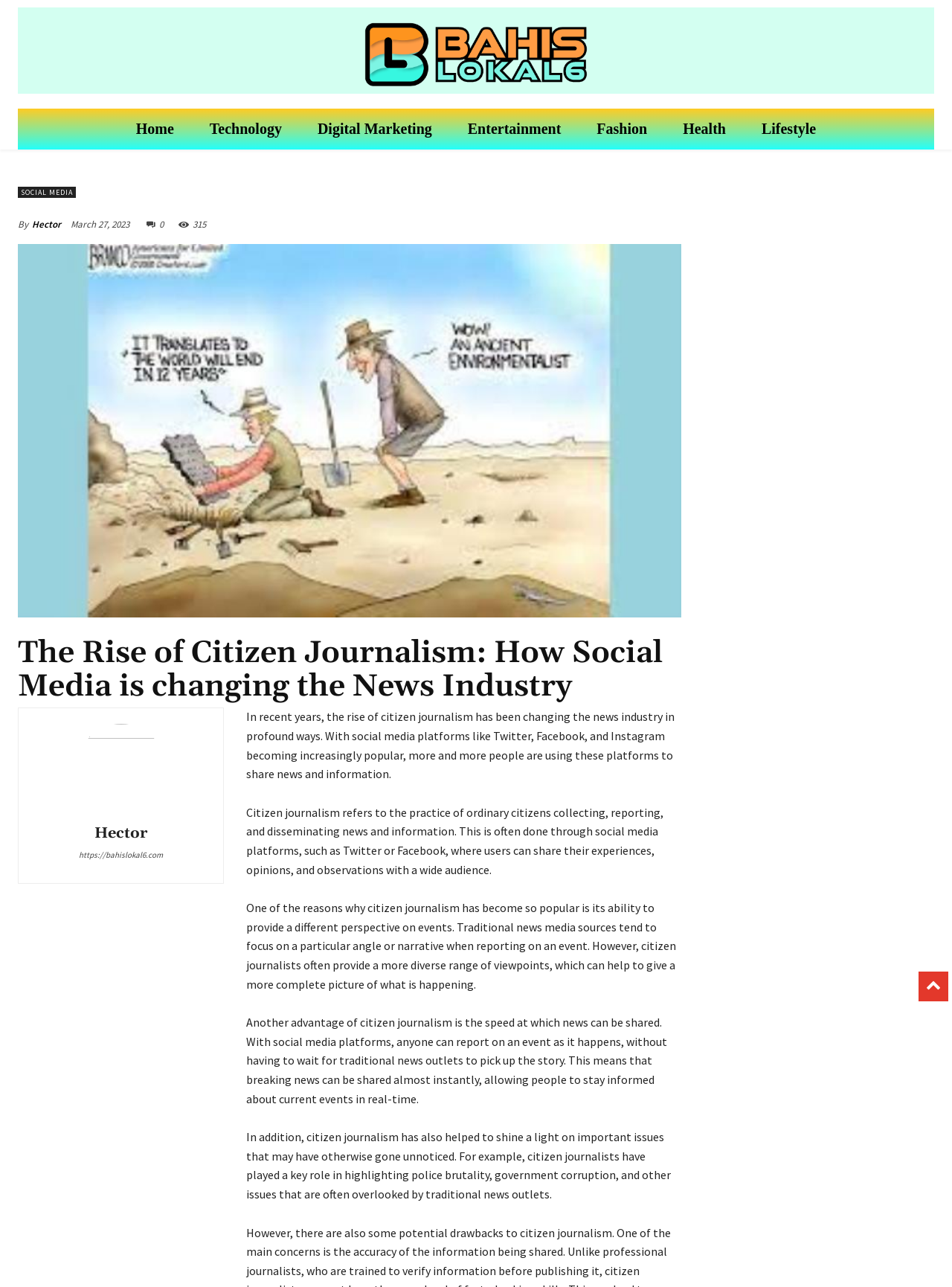Please identify the bounding box coordinates of the clickable area that will allow you to execute the instruction: "Click the 'SOCIAL MEDIA' link".

[0.019, 0.145, 0.08, 0.154]